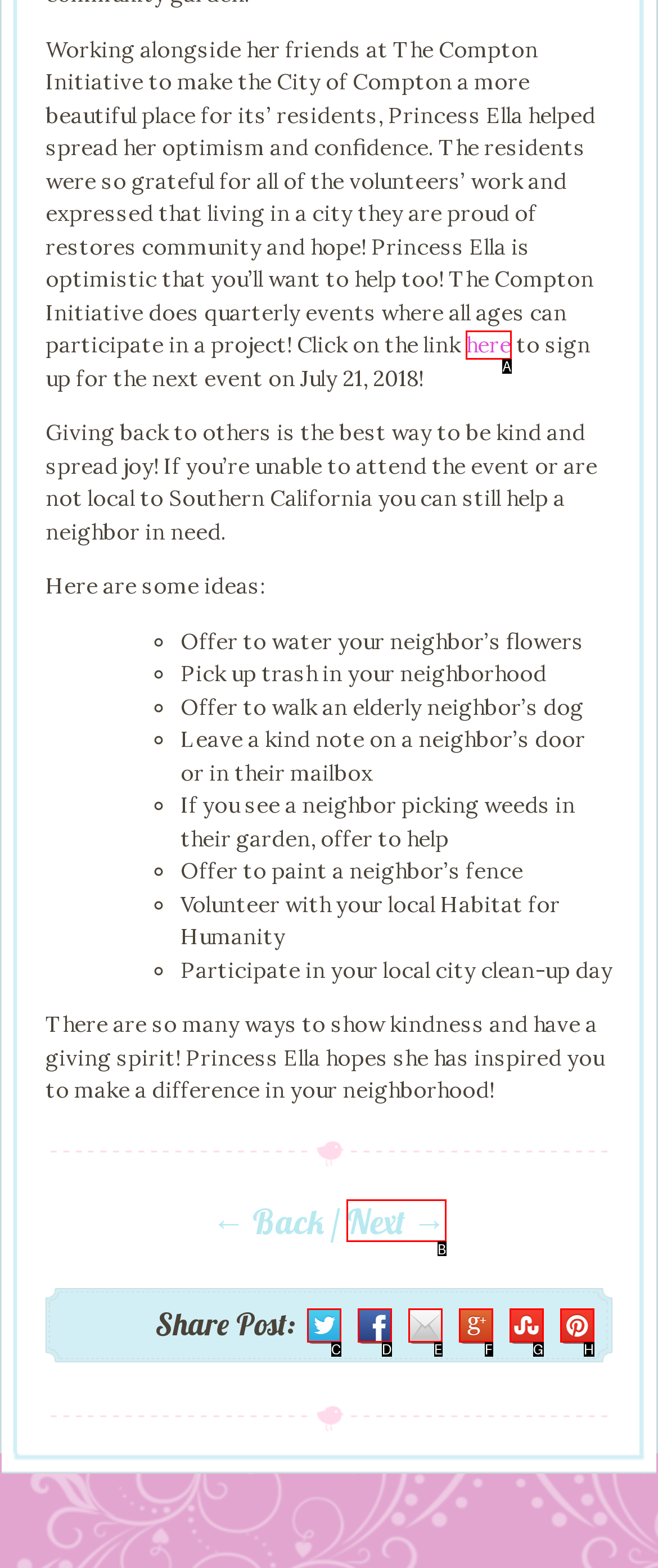For the instruction: Click on the link to go to the next post, determine the appropriate UI element to click from the given options. Respond with the letter corresponding to the correct choice.

B